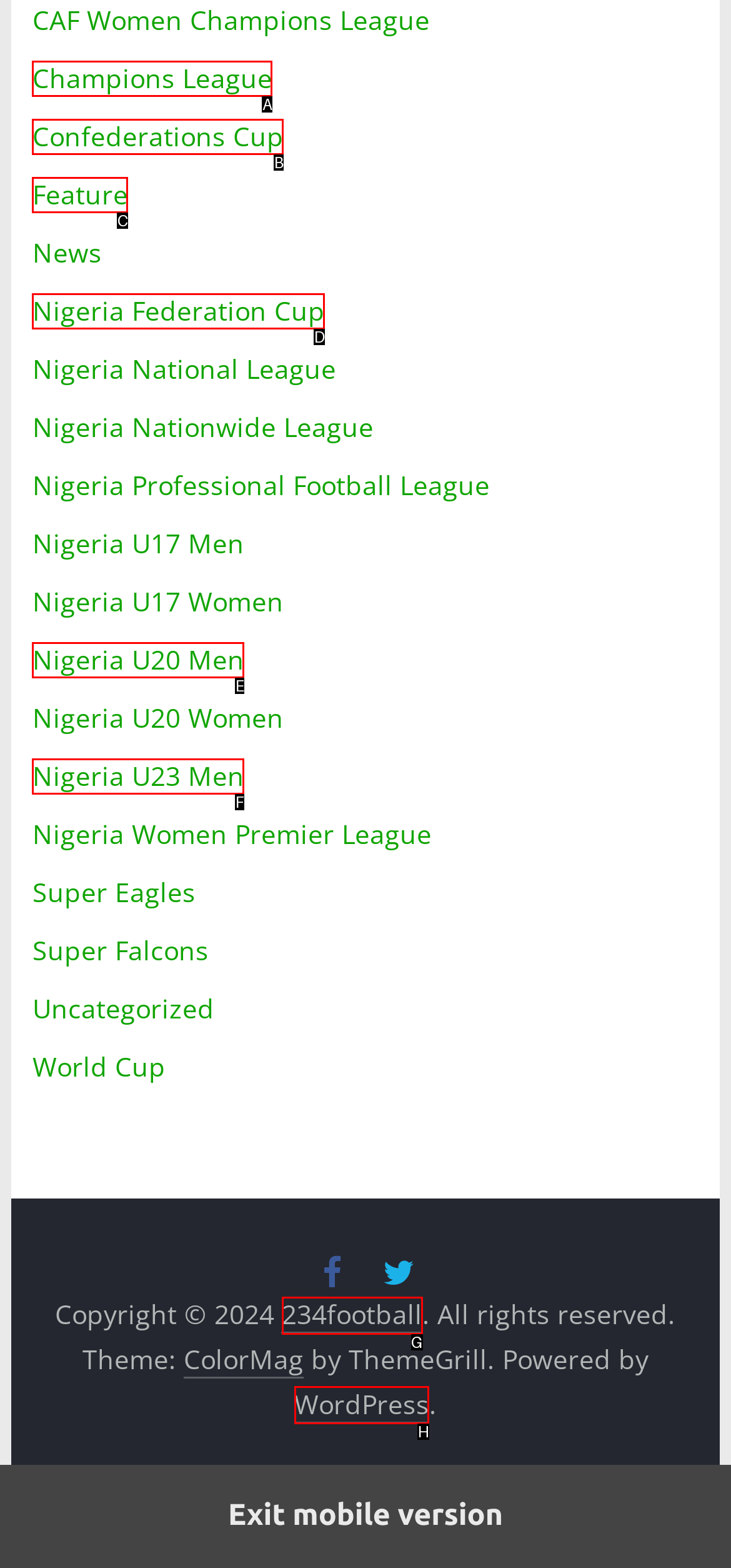For the instruction: Check WordPress, determine the appropriate UI element to click from the given options. Respond with the letter corresponding to the correct choice.

H